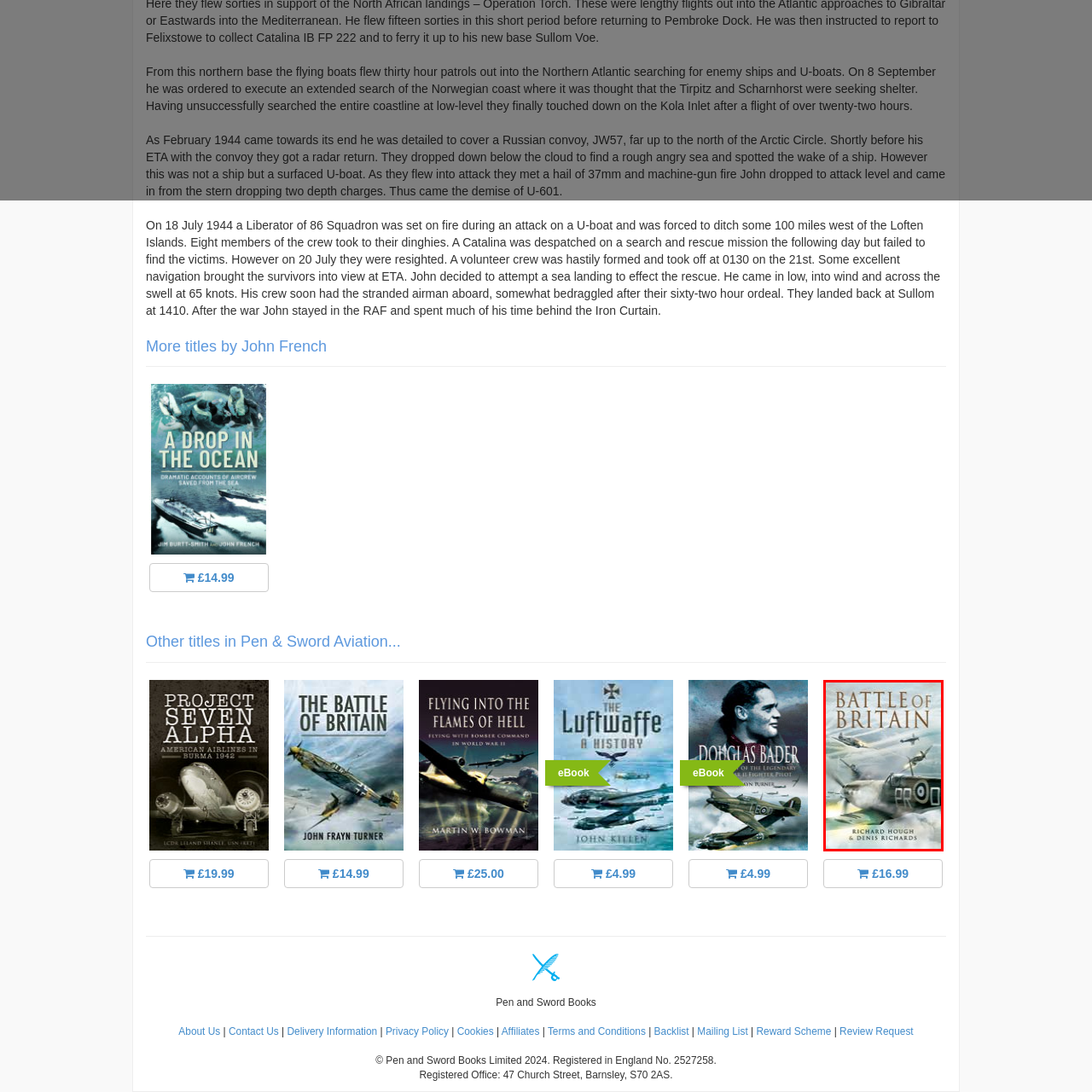Inspect the image surrounded by the red boundary and answer the following question in detail, basing your response on the visual elements of the image: 
What is the main theme of the book?

The main theme of the book is World War II, as the image depicts a dramatic aerial scene showcasing iconic British fighter planes, which is a clear indication of the book's focus on wartime air battles, specifically the Battle of Britain, a critical turning point during World War II.